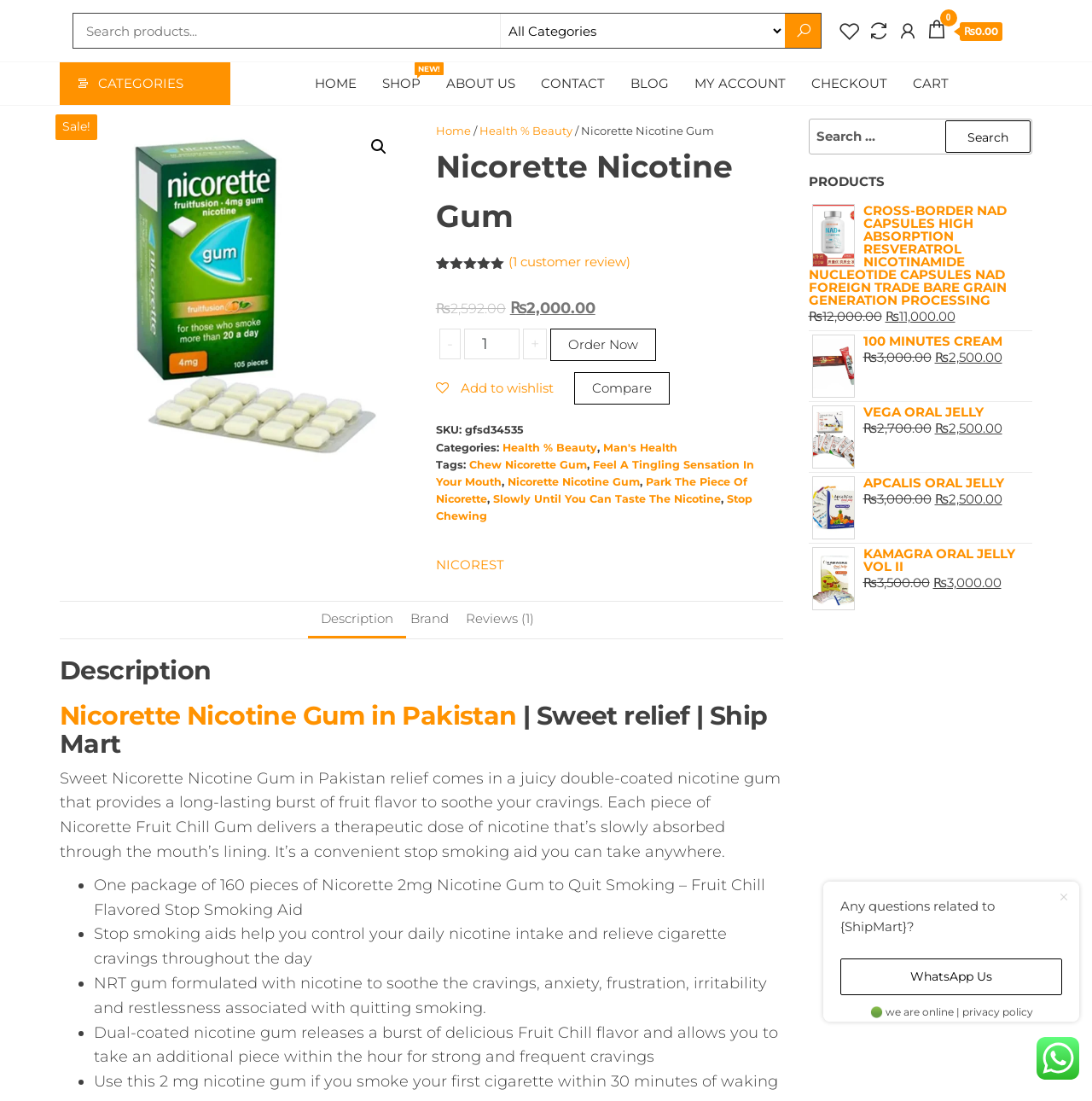How many pieces of gum are in one package?
Please look at the screenshot and answer in one word or a short phrase.

160